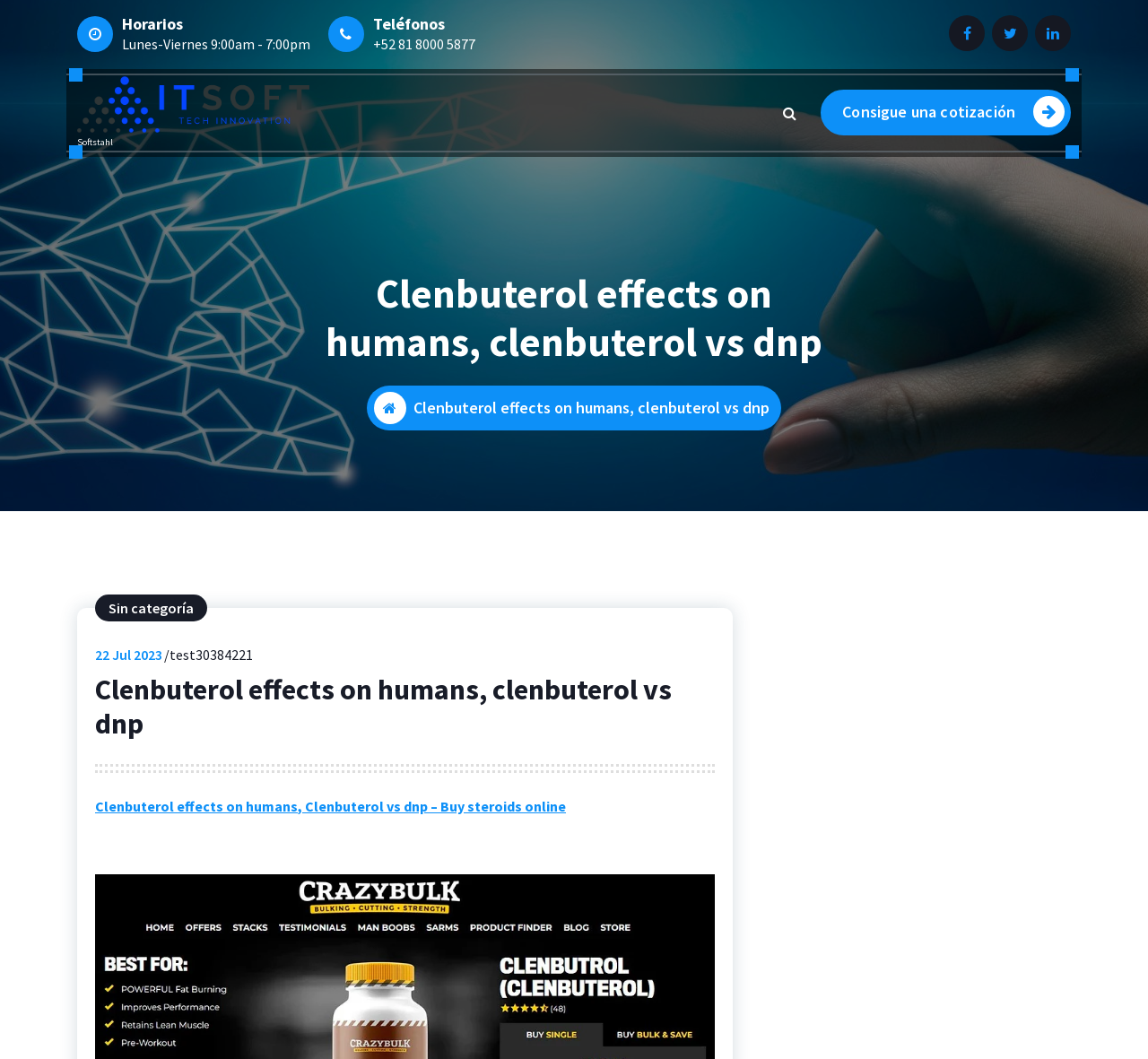What is the purpose of the search box?
Look at the image and respond to the question as thoroughly as possible.

I found the search box by looking at the top-right corner of the webpage, where it is labeled as 'Buscar'. This suggests that the purpose of the search box is to allow users to search the website for specific content.